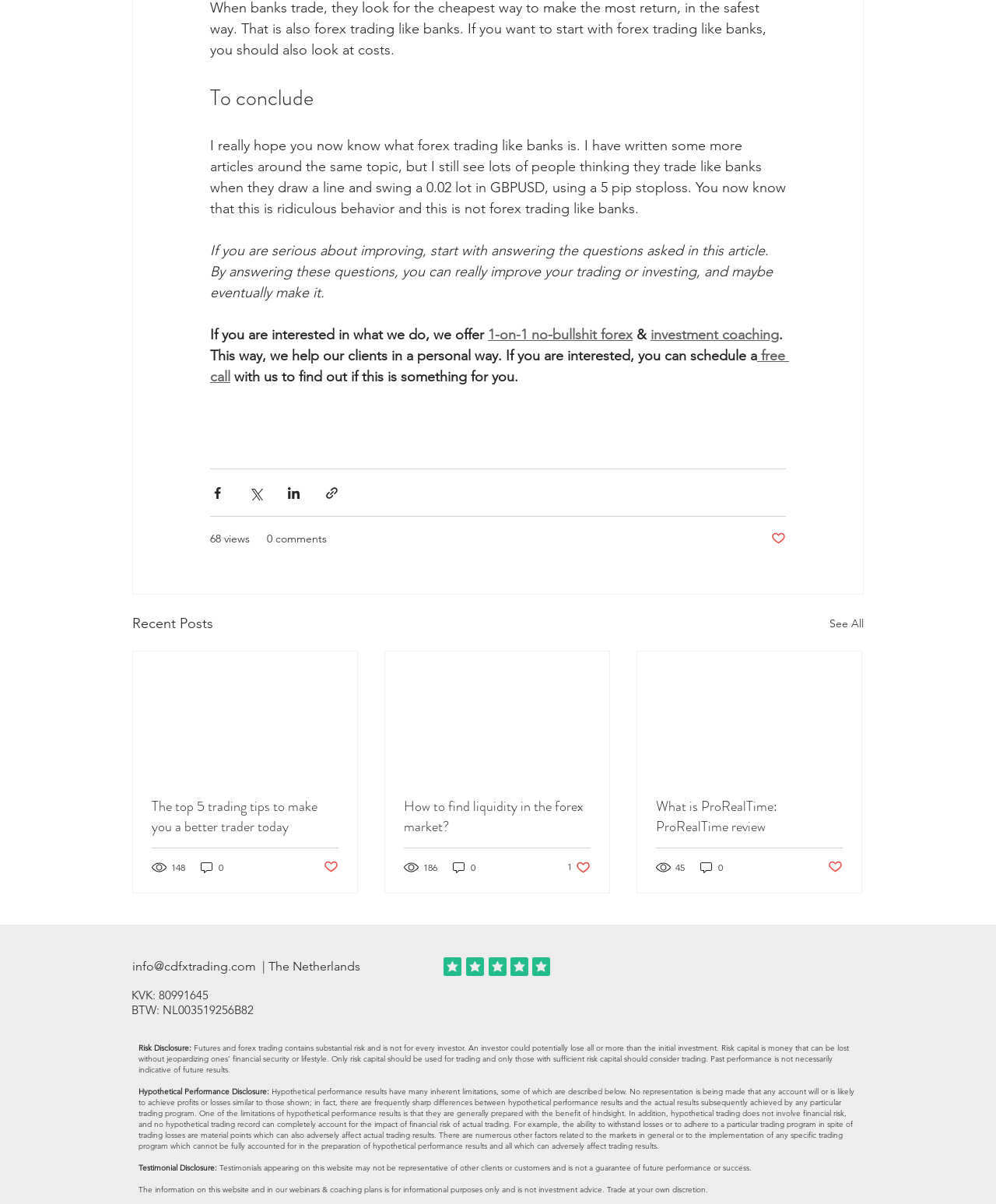Show the bounding box coordinates of the region that should be clicked to follow the instruction: "Read the article 'The top 5 trading tips to make you a better trader today'."

[0.152, 0.661, 0.34, 0.695]